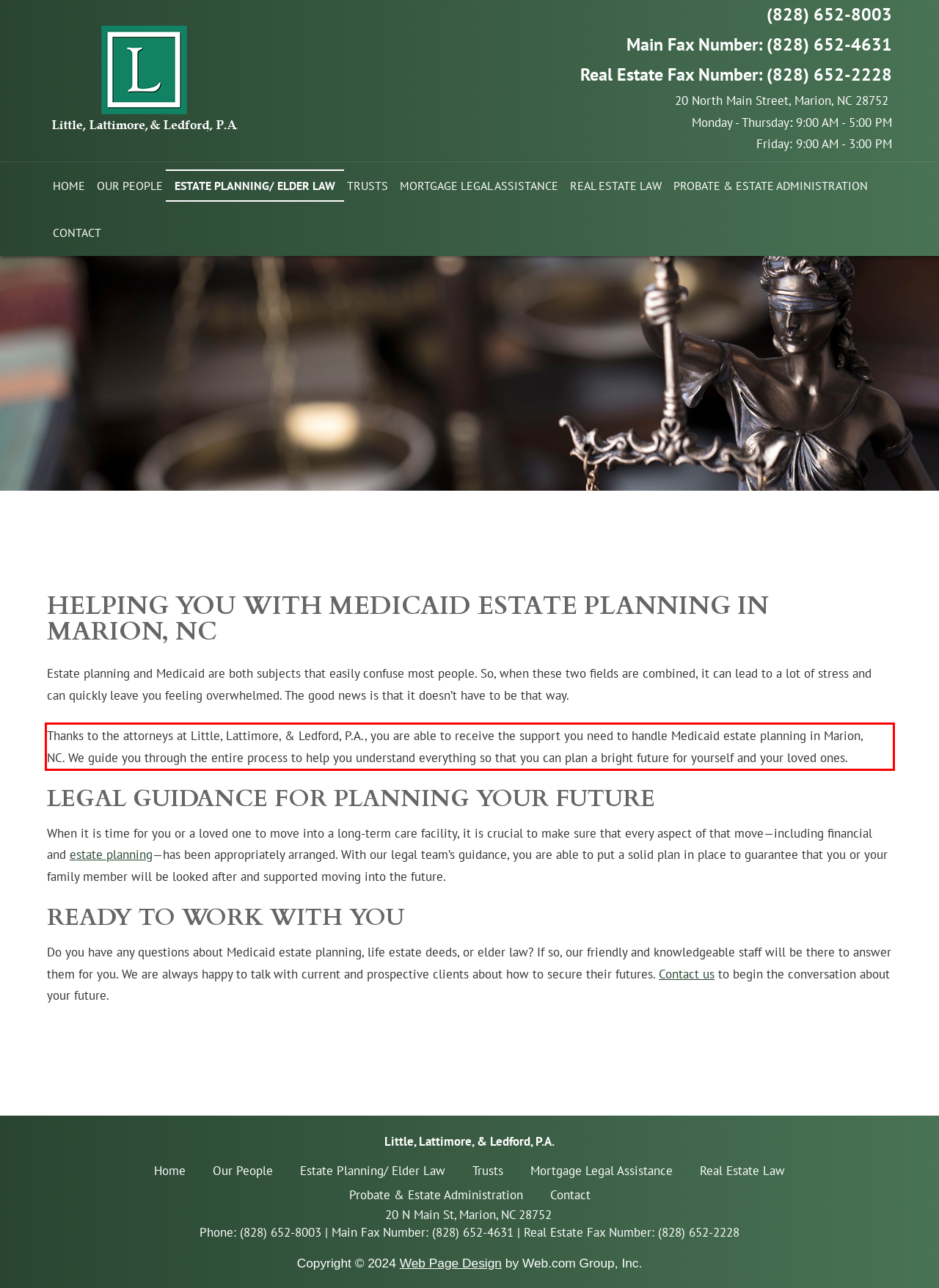You have a screenshot of a webpage with a red bounding box. Identify and extract the text content located inside the red bounding box.

Thanks to the attorneys at Little, Lattimore, & Ledford, P.A., you are able to receive the support you need to handle Medicaid estate planning in Marion, NC. We guide you through the entire process to help you understand everything so that you can plan a bright future for yourself and your loved ones.